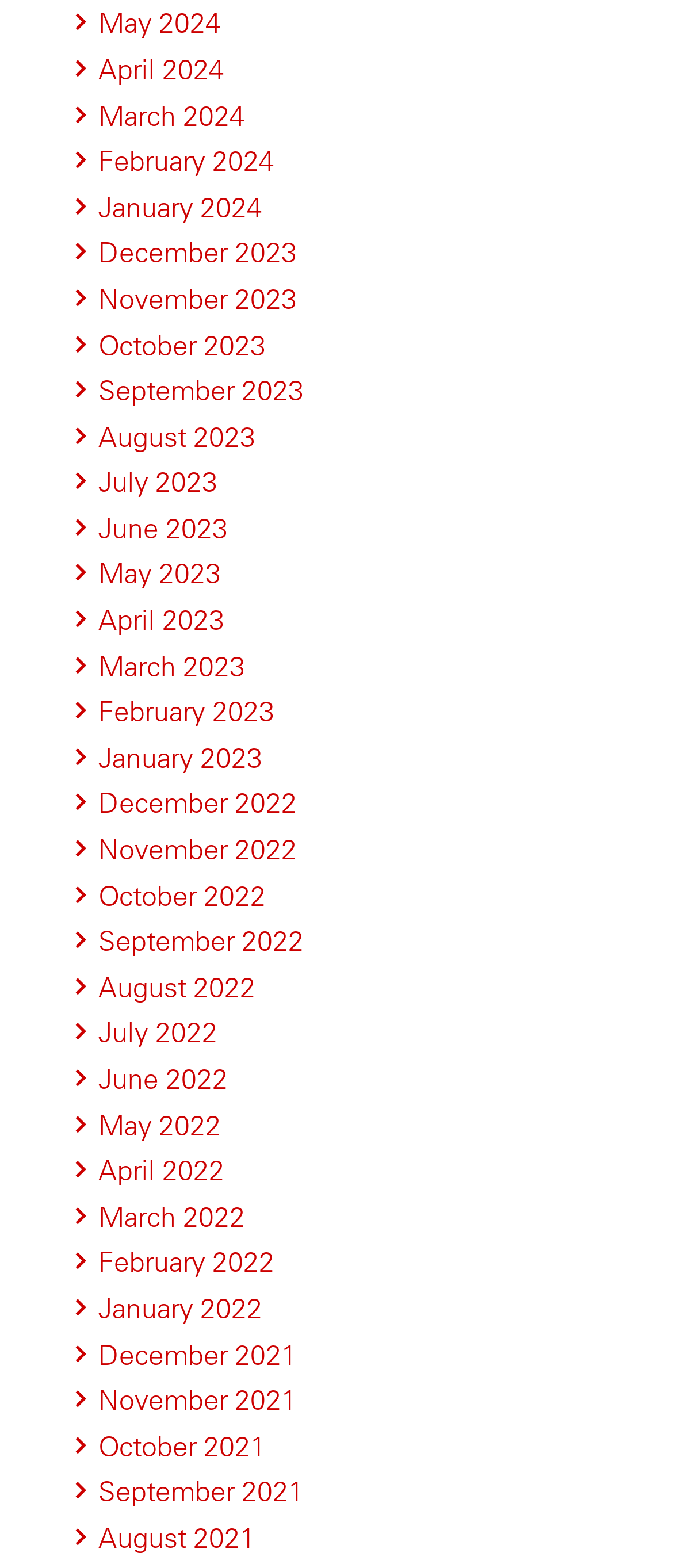Kindly determine the bounding box coordinates for the clickable area to achieve the given instruction: "Check August 2022".

[0.146, 0.618, 0.379, 0.64]